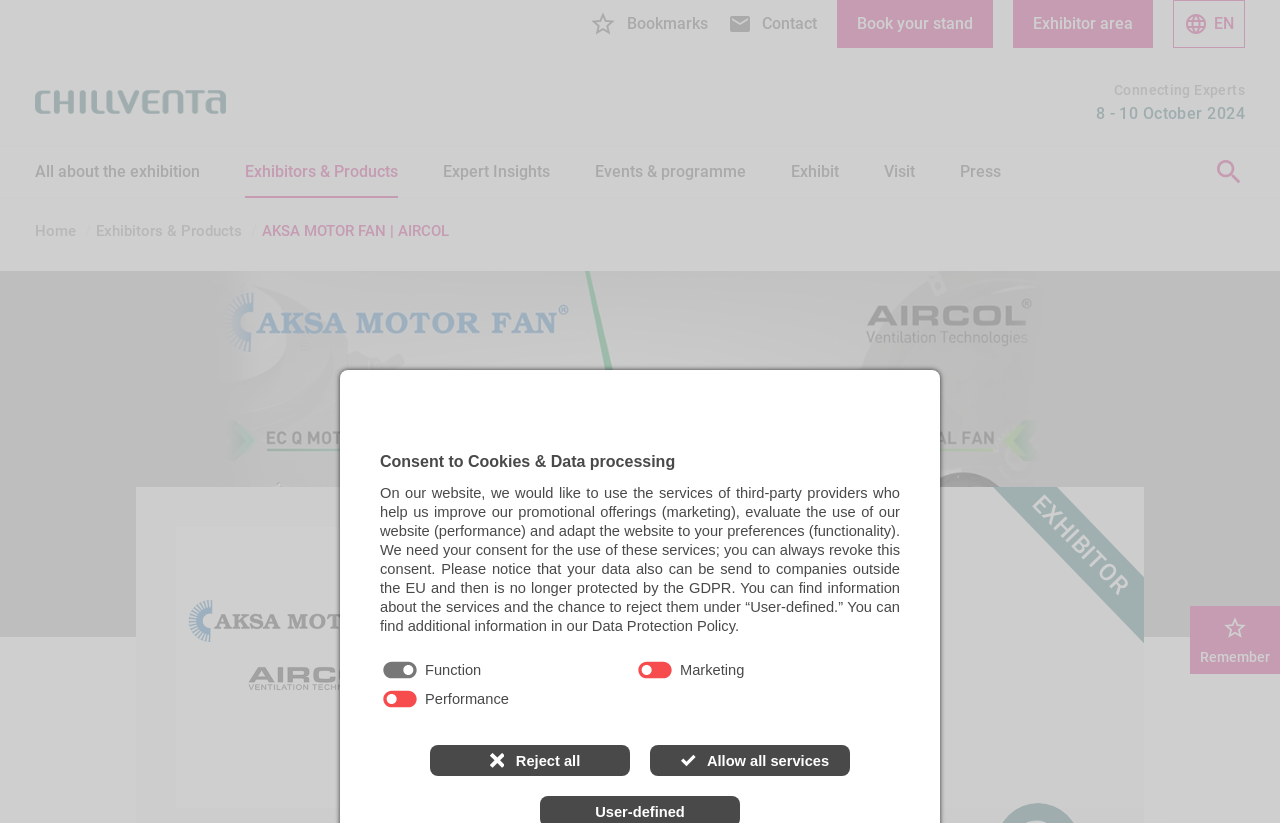Please identify the bounding box coordinates of the area that needs to be clicked to follow this instruction: "Visit the 'AKSA MOTOR FAN | AIRCOL' exhibitor page".

[0.205, 0.269, 0.351, 0.291]